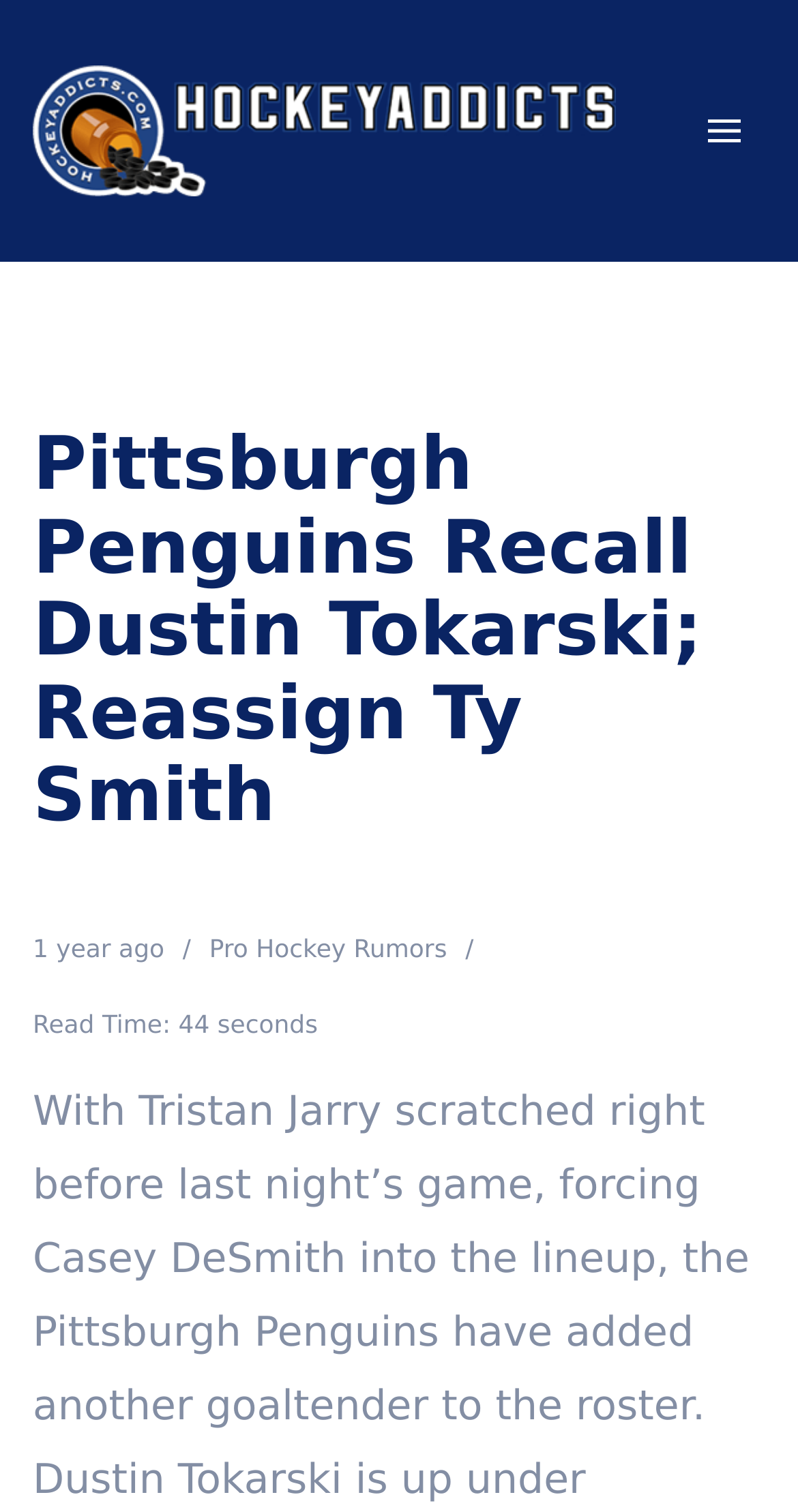Utilize the details in the image to thoroughly answer the following question: What is the source of the article?

The source of the article can be determined by looking at the StaticText element below the main heading, which has the text 'Pro Hockey Rumors'.